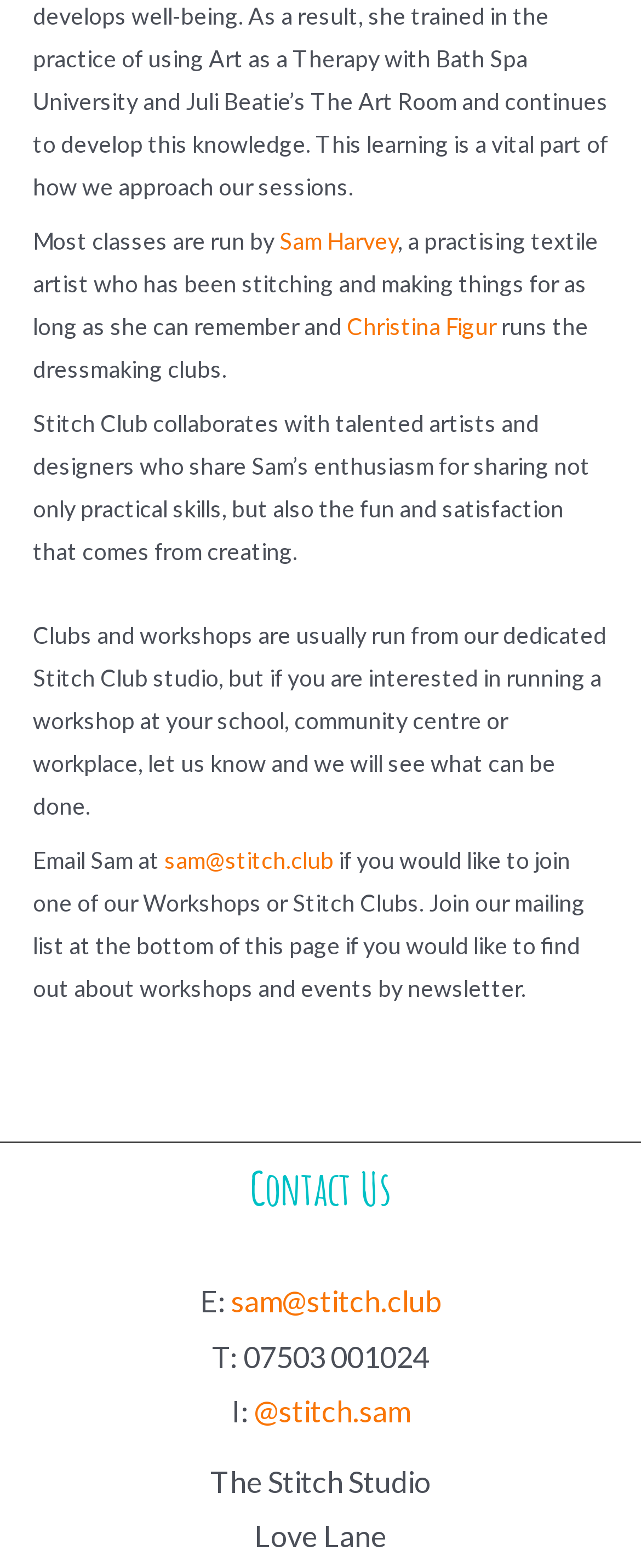Use a single word or phrase to respond to the question:
What is the email address to contact for workshops or stitch clubs?

sam@stitch.club